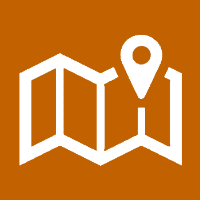Elaborate on the contents of the image in a comprehensive manner.

The image features a simple and modern design that depicts an open map with a location pin, set against a vibrant orange background. This graphic symbolizes navigation and location services, suggesting a focus on finding or accessing specific areas. The combination of the map and the pin indicates that it may be used to emphasize geographical information or assistance in locating training sites related to the content on the webpage. This aligns well with the theme of onsite training and locations, making it a fitting visual for educational resources.